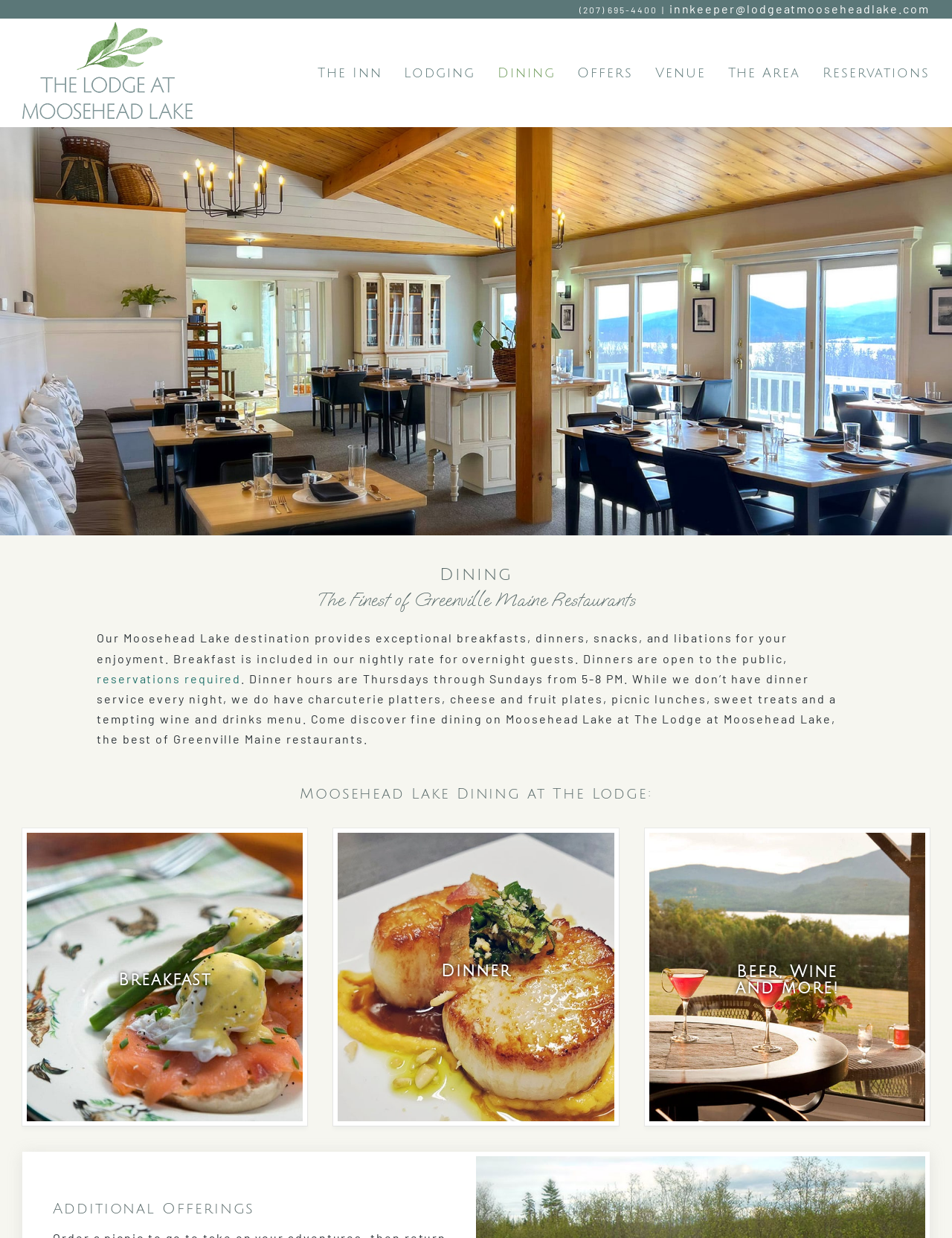Please answer the following question using a single word or phrase: 
What is the phone number of the lodge?

(207) 695-4400